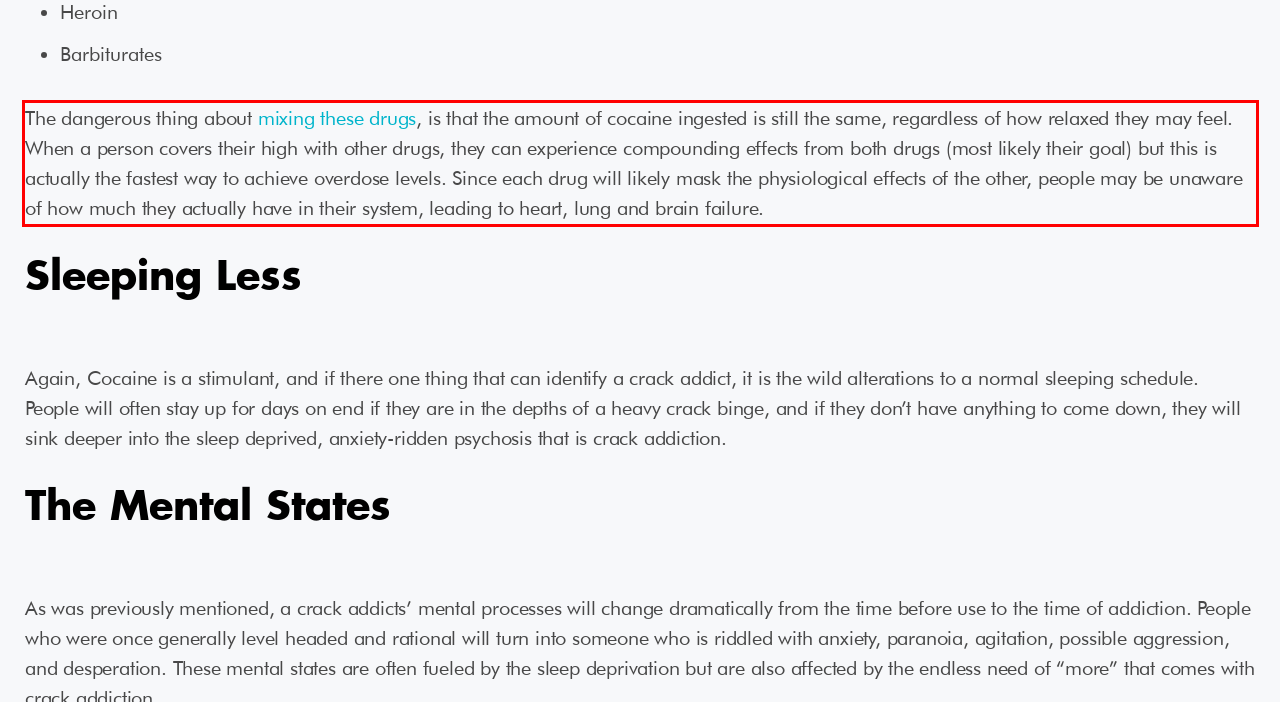Your task is to recognize and extract the text content from the UI element enclosed in the red bounding box on the webpage screenshot.

The dangerous thing about mixing these drugs, is that the amount of cocaine ingested is still the same, regardless of how relaxed they may feel. When a person covers their high with other drugs, they can experience compounding effects from both drugs (most likely their goal) but this is actually the fastest way to achieve overdose levels. Since each drug will likely mask the physiological effects of the other, people may be unaware of how much they actually have in their system, leading to heart, lung and brain failure.